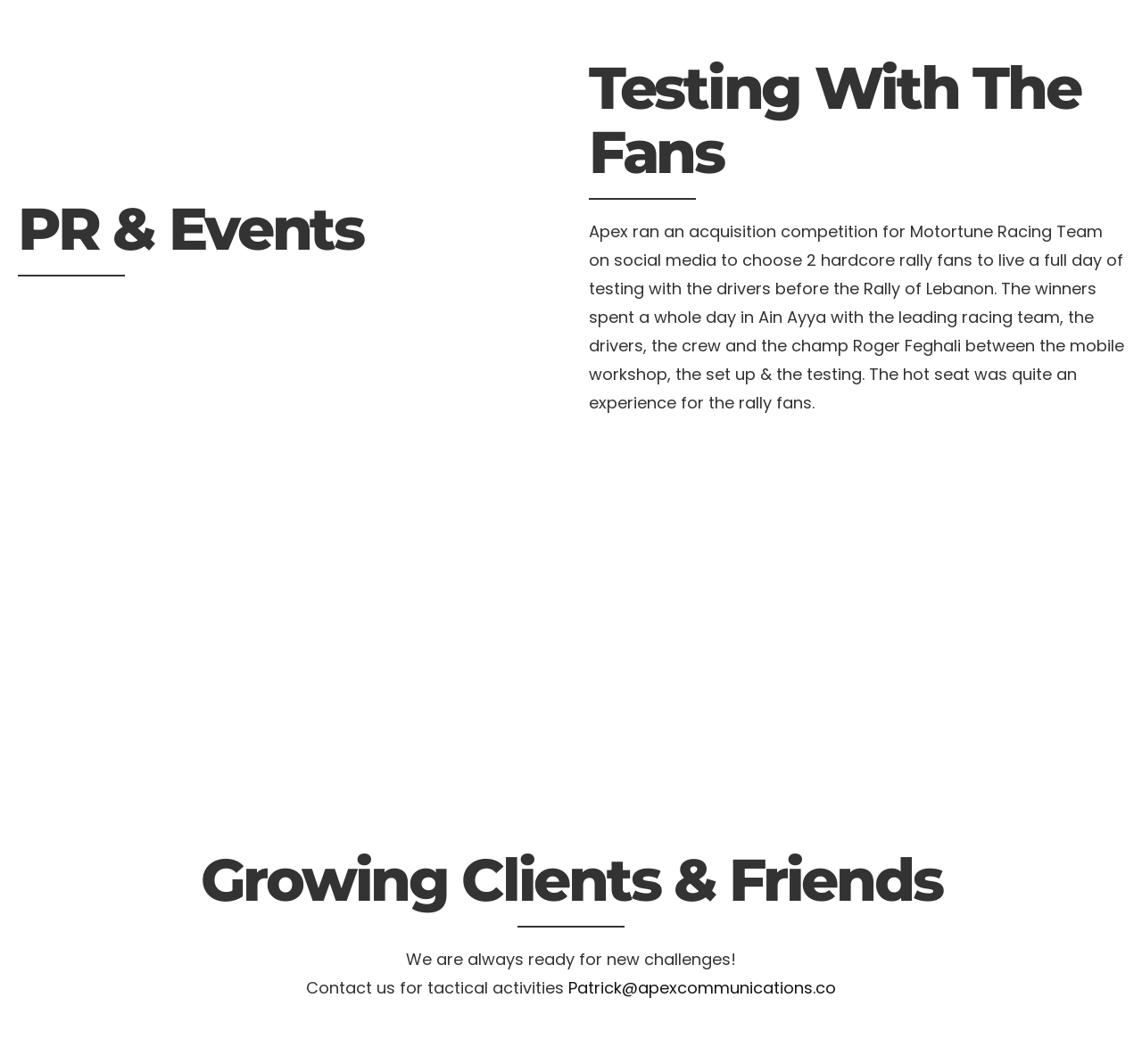Determine the bounding box coordinates of the UI element that matches the following description: "track talktrack talk". The coordinates should be four float numbers between 0 and 1 in the format [left, top, right, bottom].

[0.508, 0.493, 0.746, 0.663]